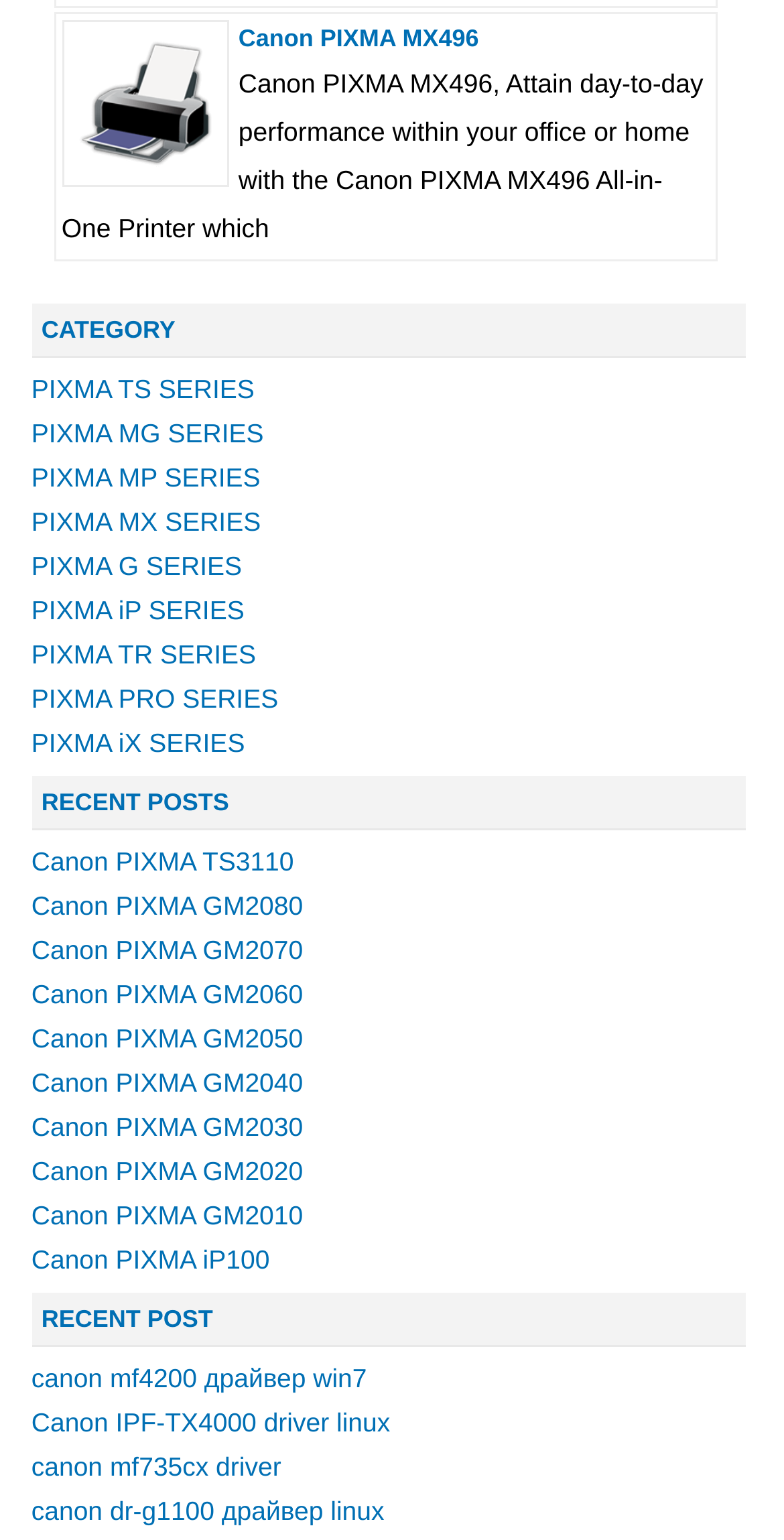What is the name of the first recent post?
Refer to the image and respond with a one-word or short-phrase answer.

Canon PIXMA TS3110